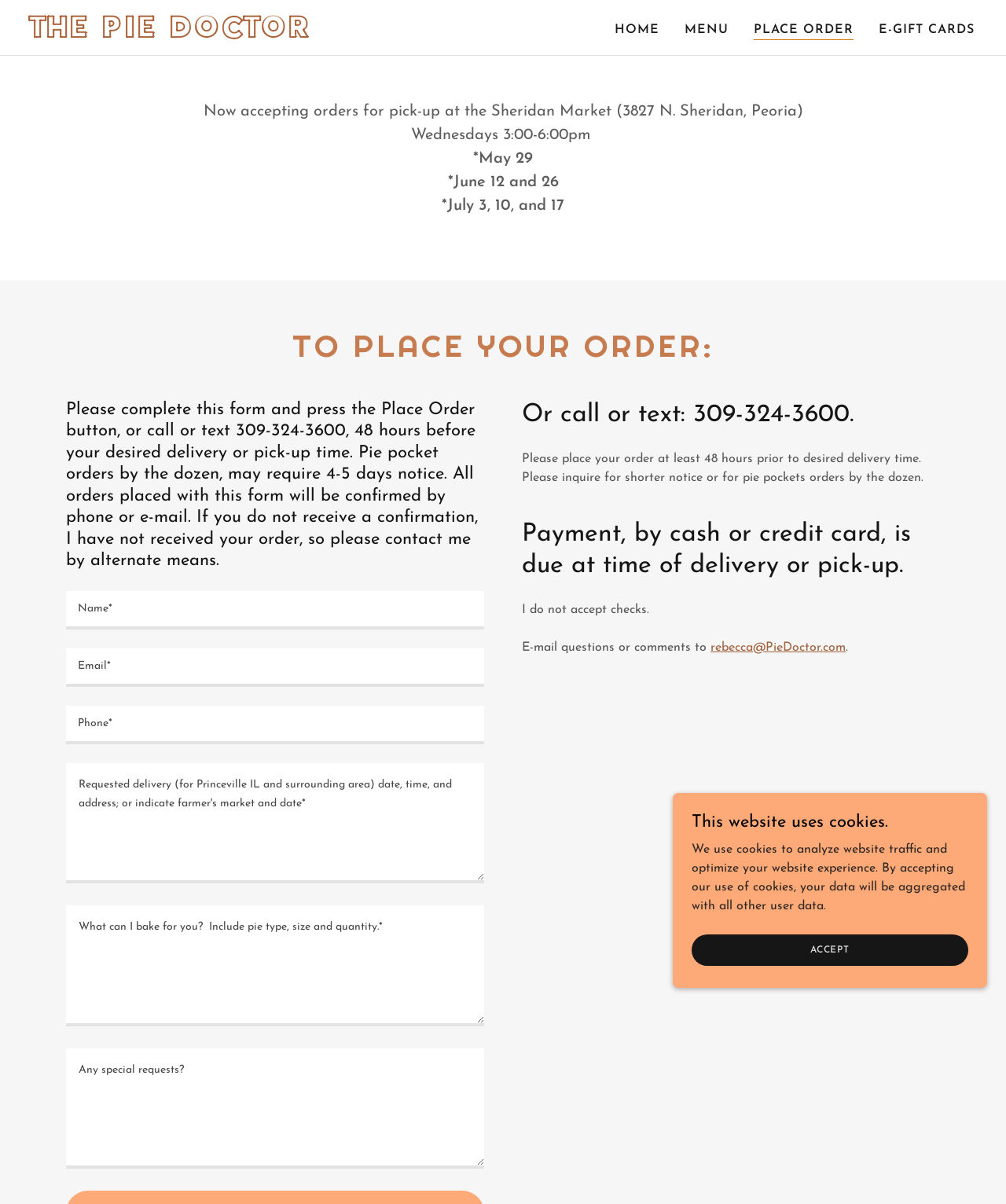Please specify the bounding box coordinates of the clickable section necessary to execute the following command: "Enter your email in the Email field".

[0.066, 0.538, 0.481, 0.57]